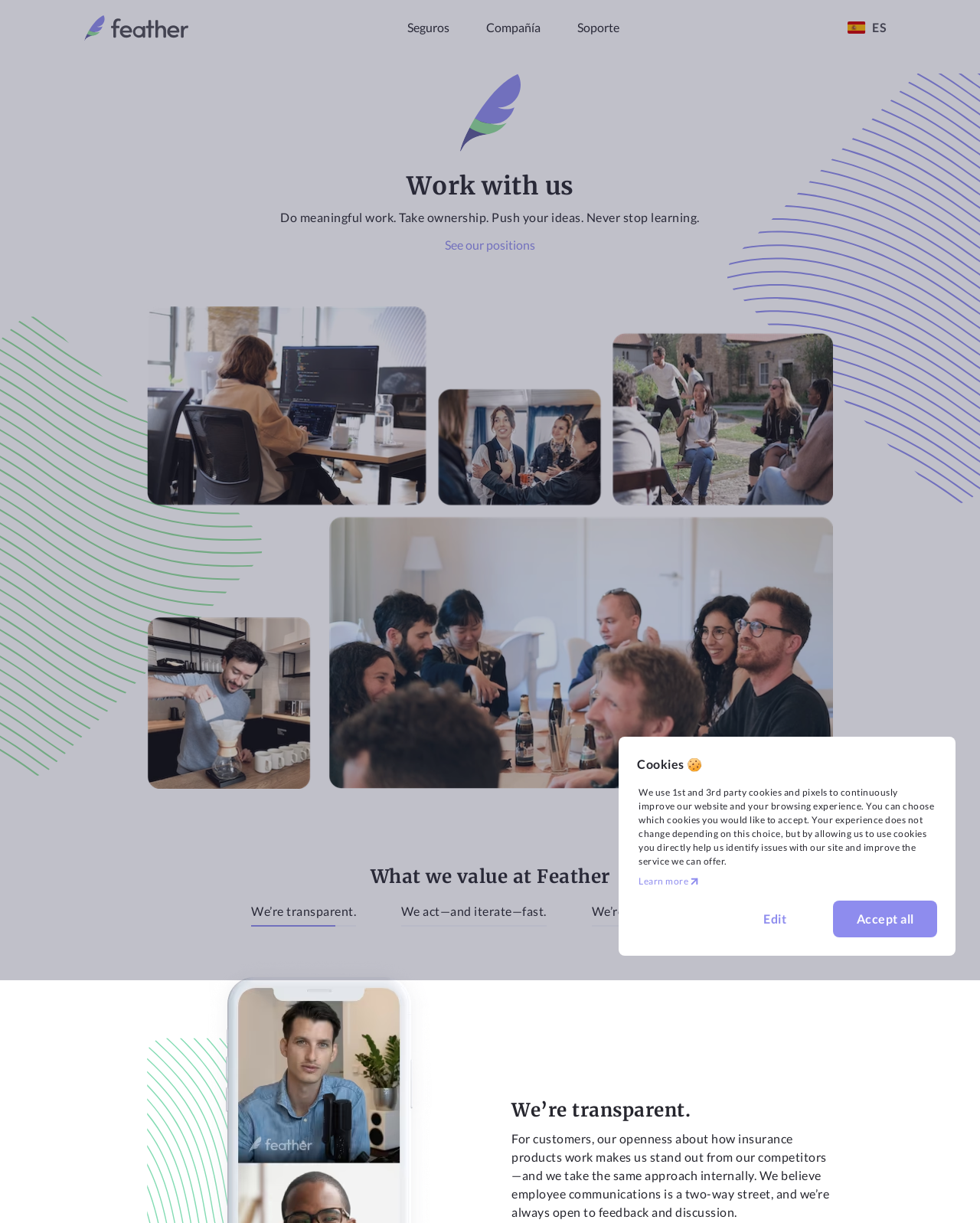Find the bounding box coordinates of the area that needs to be clicked in order to achieve the following instruction: "View company information". The coordinates should be specified as four float numbers between 0 and 1, i.e., [left, top, right, bottom].

[0.496, 0.0, 0.552, 0.045]